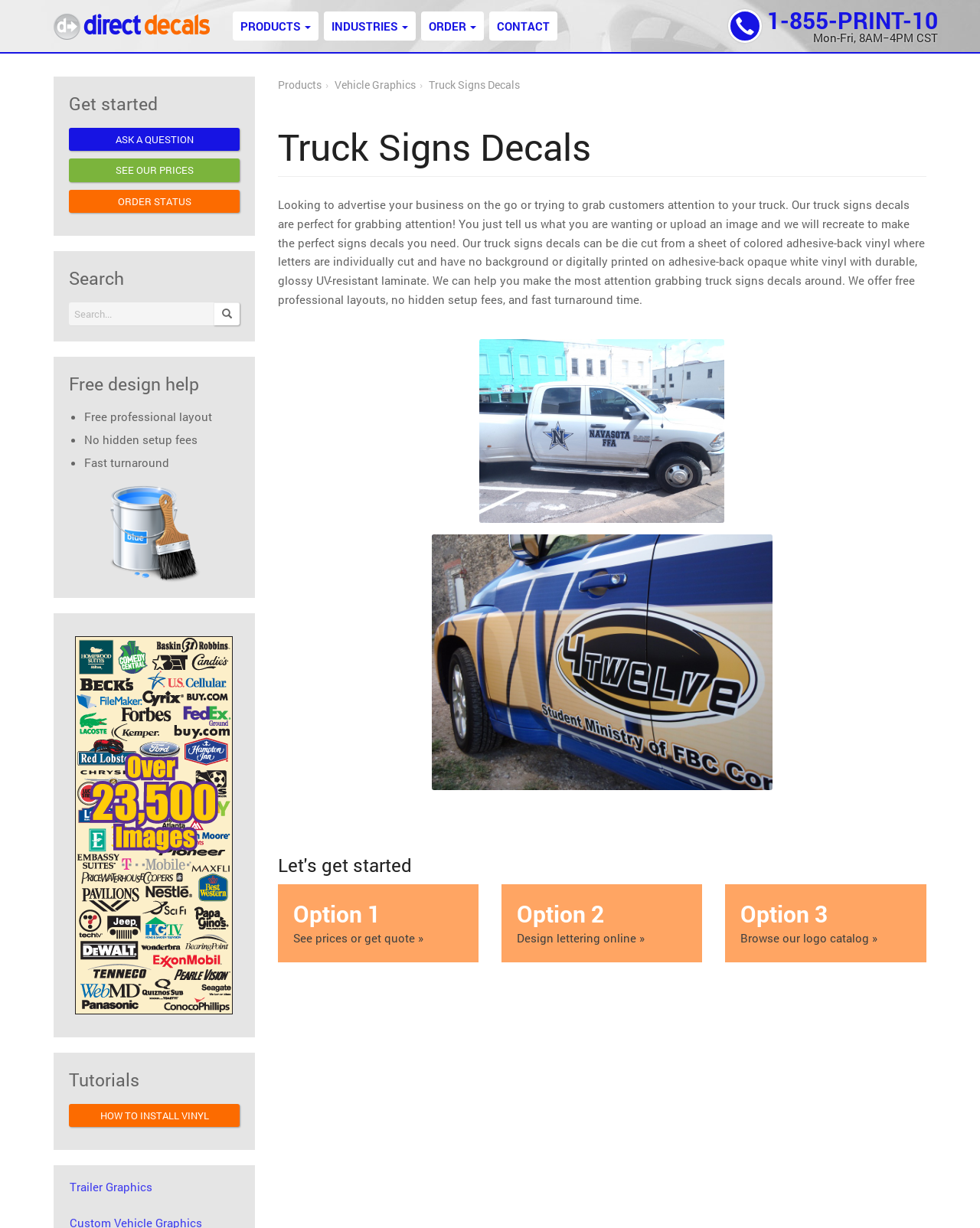Specify the bounding box coordinates of the region I need to click to perform the following instruction: "search for something". The coordinates must be four float numbers in the range of 0 to 1, i.e., [left, top, right, bottom].

None